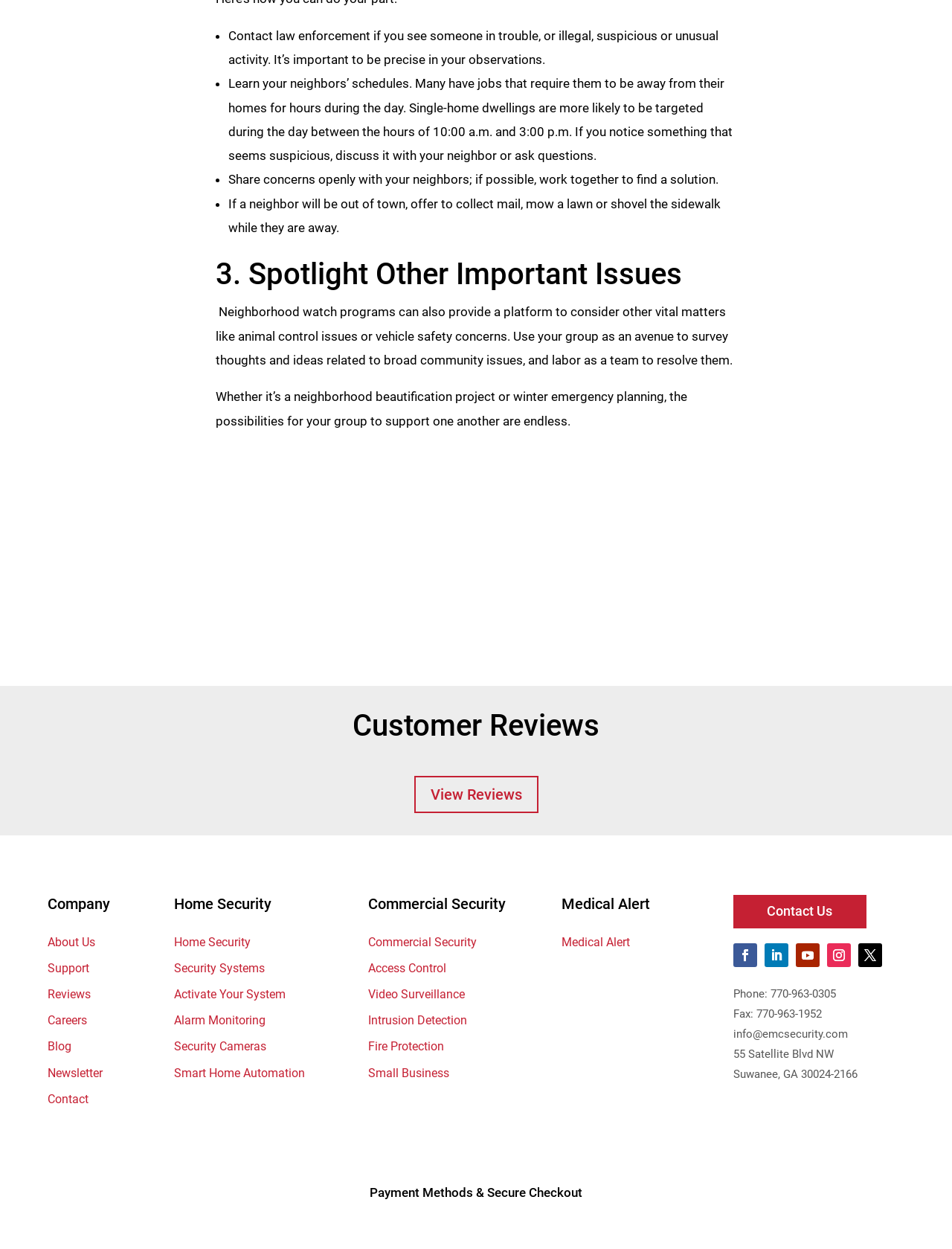Using the provided description: "Medical Alert", find the bounding box coordinates of the corresponding UI element. The output should be four float numbers between 0 and 1, in the format [left, top, right, bottom].

[0.59, 0.748, 0.662, 0.76]